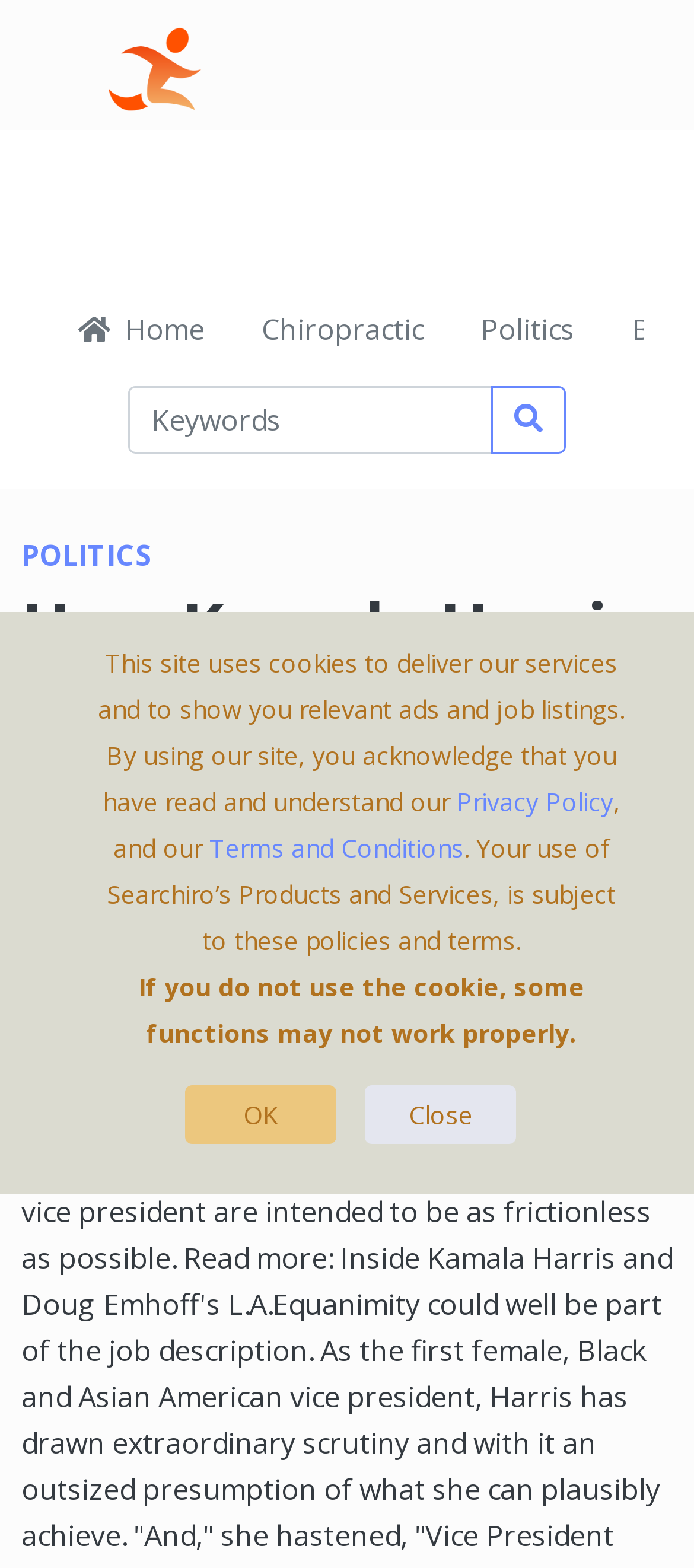Pinpoint the bounding box coordinates of the area that must be clicked to complete this instruction: "go to home page".

[0.072, 0.182, 0.336, 0.238]